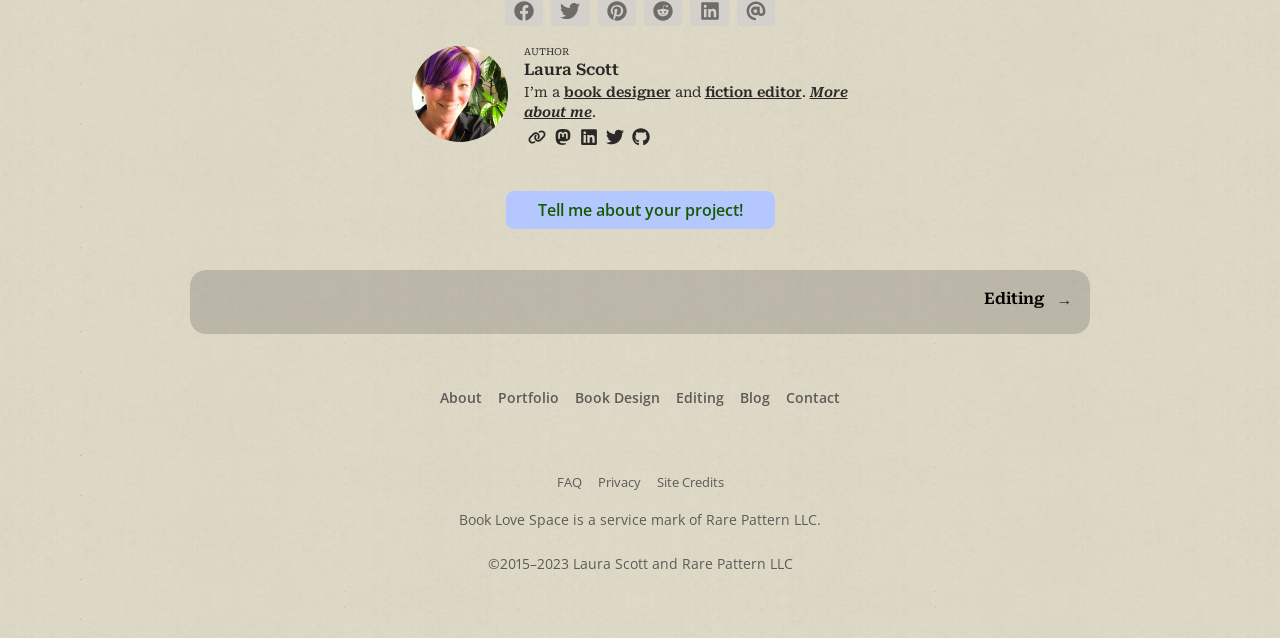Identify the bounding box of the UI element described as follows: "Tell me about your project!". Provide the coordinates as four float numbers in the range of 0 to 1 [left, top, right, bottom].

[0.395, 0.3, 0.605, 0.36]